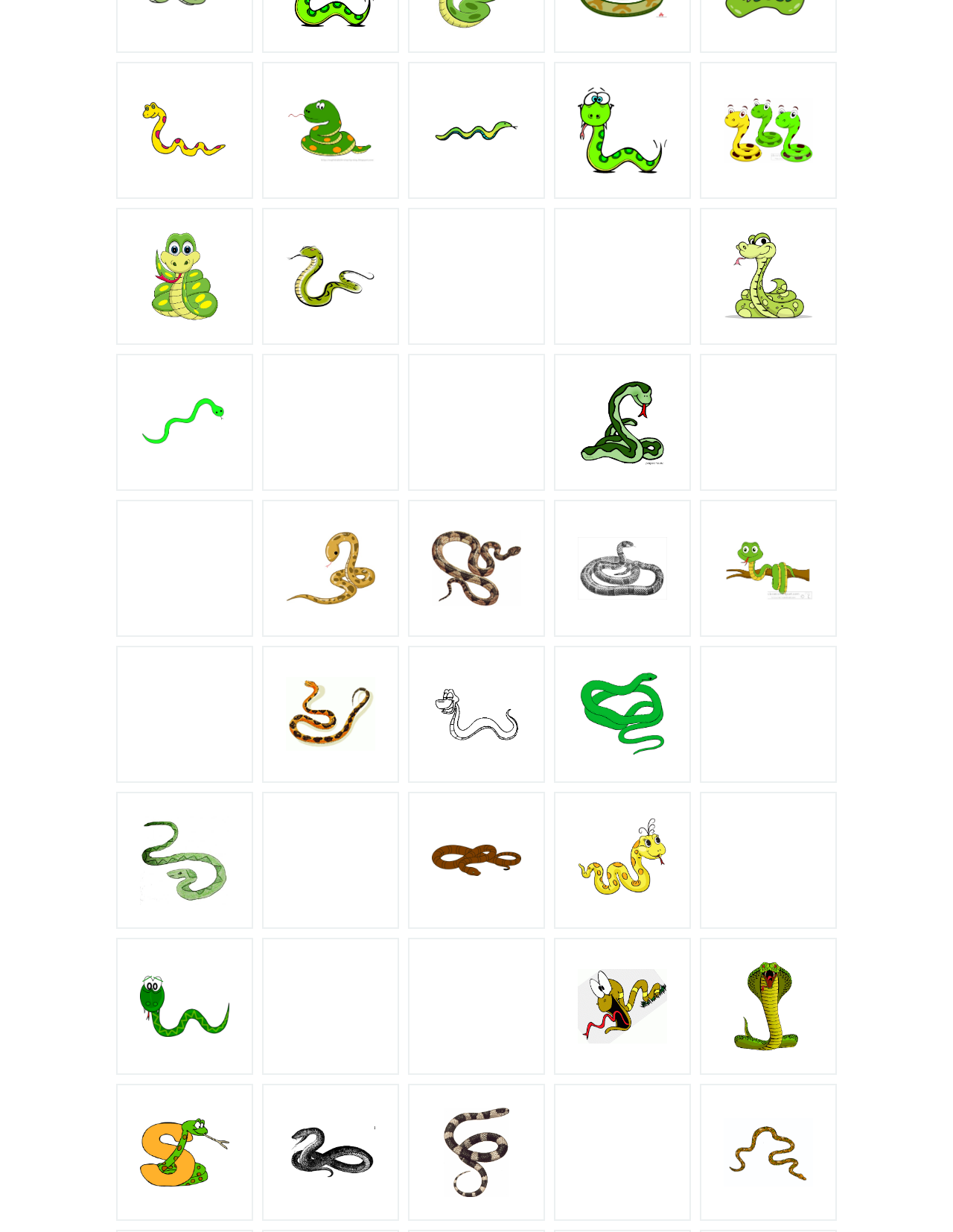Answer the question below with a single word or a brief phrase: 
What is the style of the snake clipart in the top-left corner?

Free to use